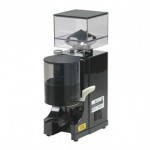Detail everything you observe in the image.

The image showcases the Nuova Simonelli MCF Coffee Grinder, designed for both professional and home use. This grinder stands out with its sleek black finish and modern aesthetic, featuring a transparent hopper at the top for easy monitoring of coffee bean levels. Its constructed body offers durability, catering to high-capacity environments like cafes and offices. Notably, the MCF incorporates advanced features such as a stepless adjustment dial for precise grind texture control and a user-friendly portafilter switch, ensuring a consistent grind for quality espresso. With its thoughtful design, the Nuova Simonelli MCF promises efficiency and reliability, making it an excellent choice for coffee enthusiasts seeking convenience and performance.